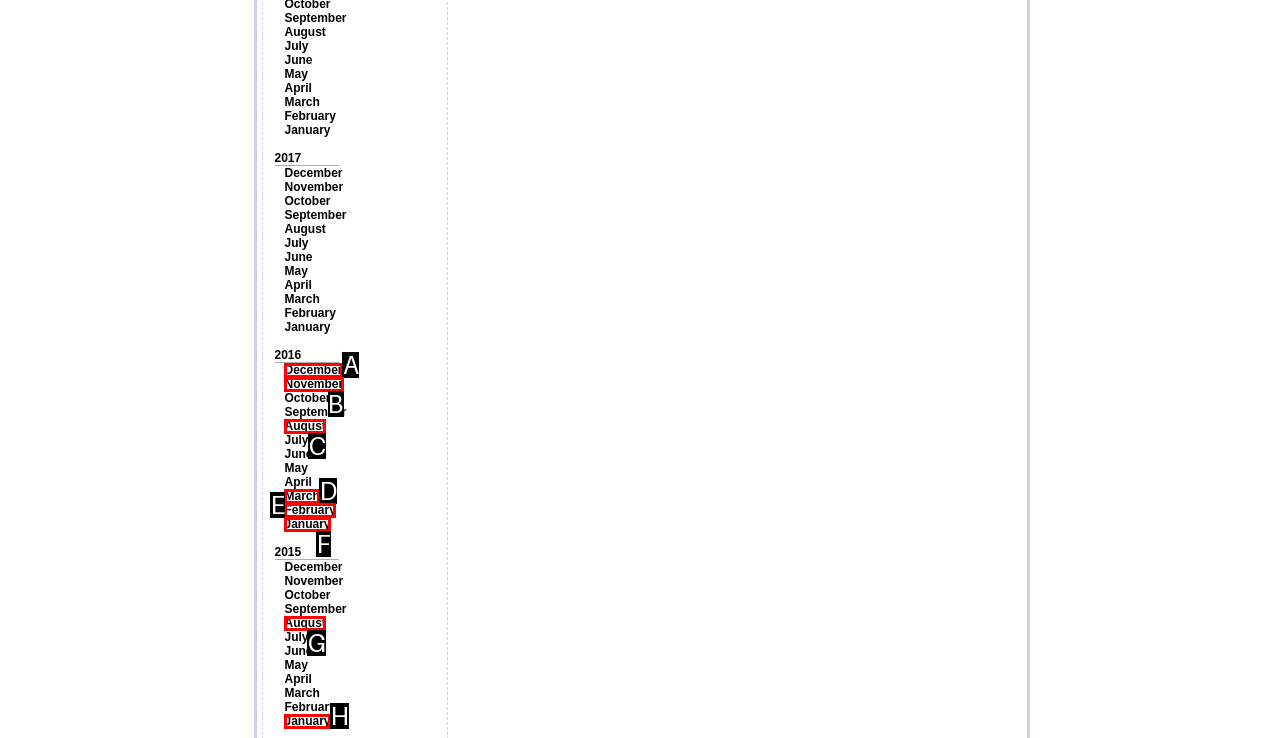Determine the HTML element that aligns with the description: Home
Answer by stating the letter of the appropriate option from the available choices.

None